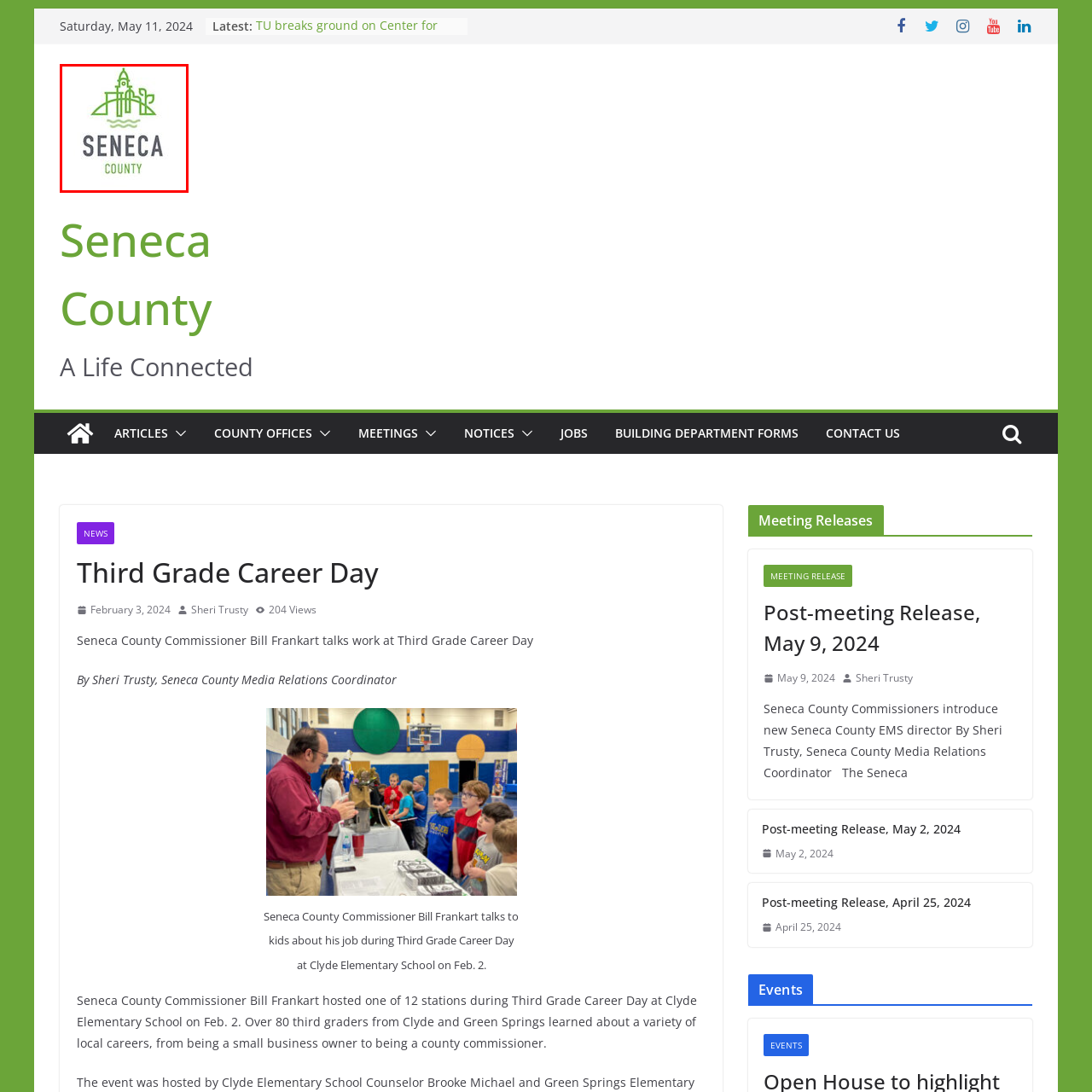What type of structure is represented in the logo?
View the image contained within the red box and provide a one-word or short-phrase answer to the question.

Clock tower